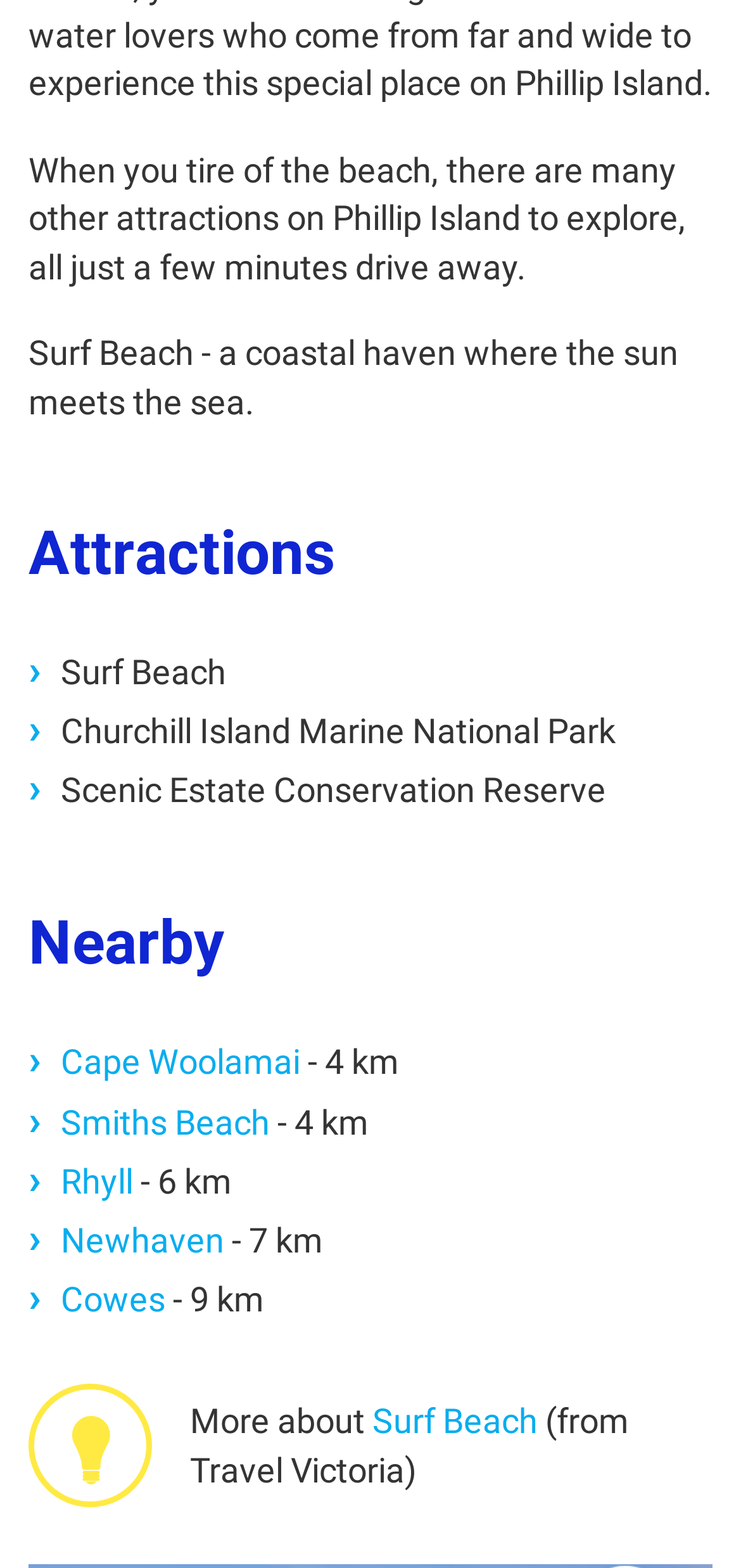Determine the bounding box coordinates of the UI element described by: "Smiths Beach".

[0.082, 0.702, 0.364, 0.728]